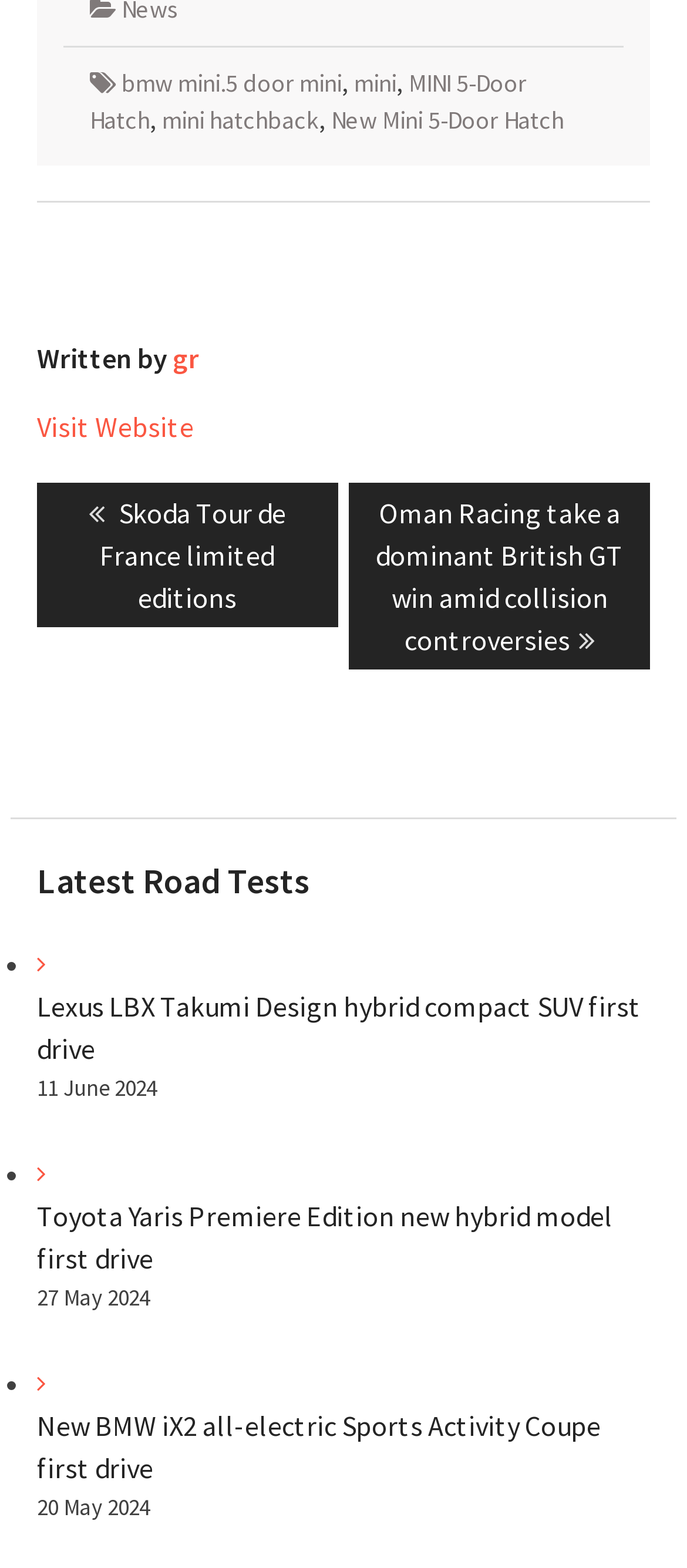Identify the bounding box coordinates of the region that needs to be clicked to carry out this instruction: "Go to the previous post about Skoda Tour de France limited editions". Provide these coordinates as four float numbers ranging from 0 to 1, i.e., [left, top, right, bottom].

[0.053, 0.308, 0.491, 0.4]